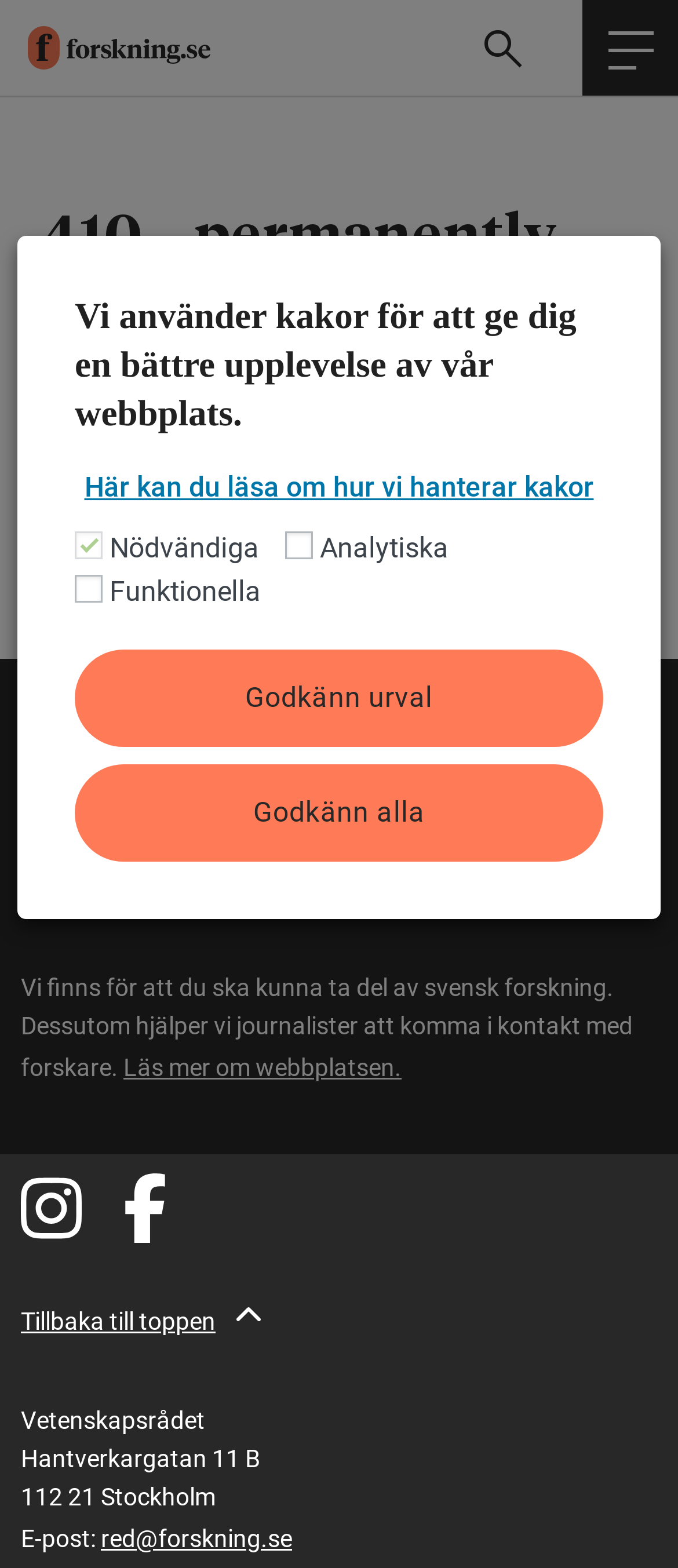Analyze the image and deliver a detailed answer to the question: How many social media links are available?

I counted the number of social media links by looking at the links with images, which are typically used to represent social media platforms. I found two links with images, one for Instagram and one for Facebook.